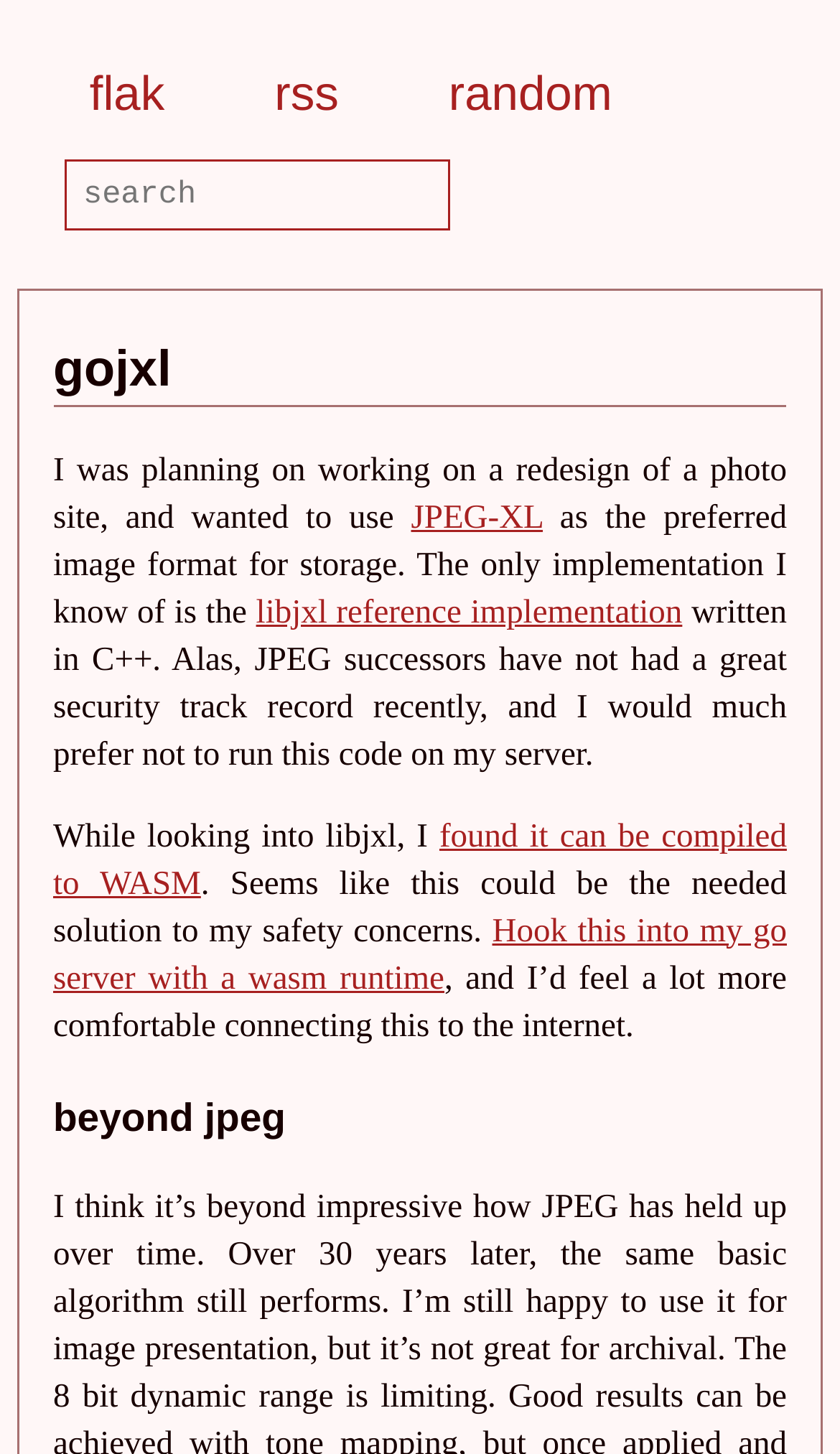Please identify the bounding box coordinates of the area I need to click to accomplish the following instruction: "visit JPEG-XL page".

[0.489, 0.344, 0.646, 0.369]